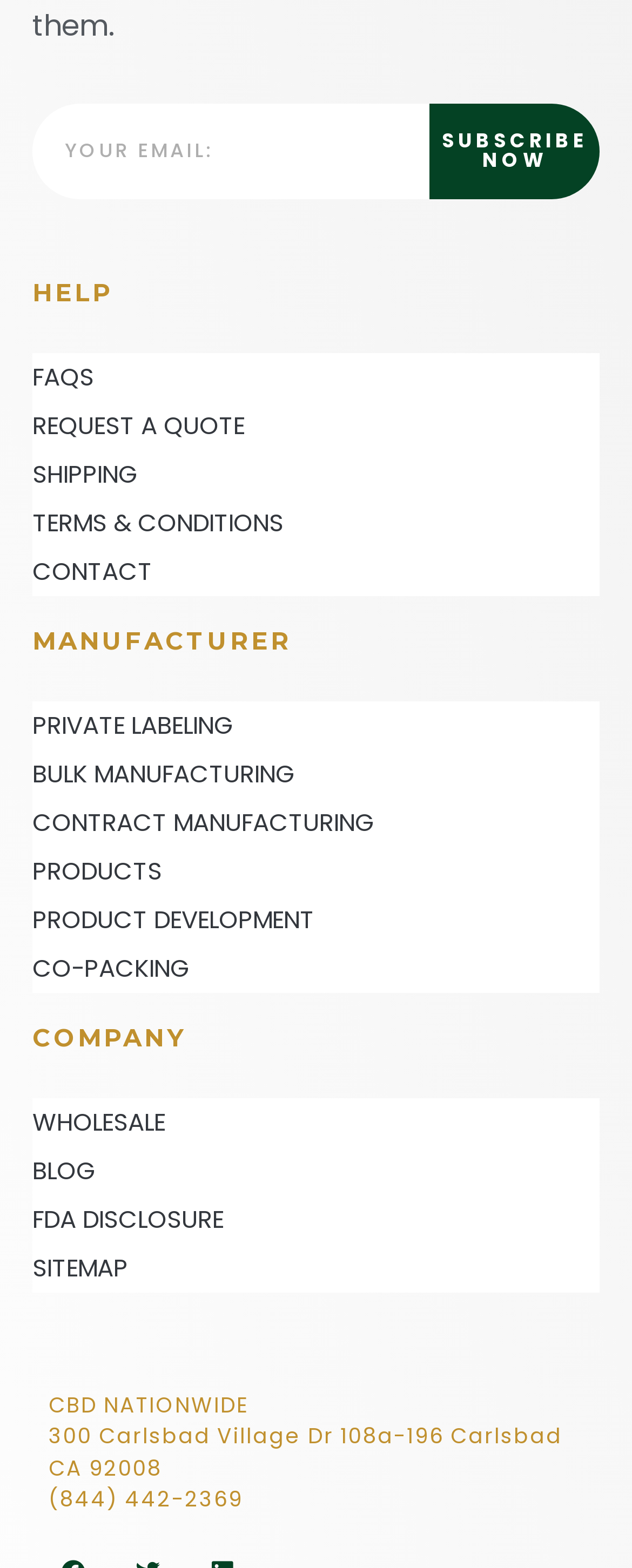Please provide the bounding box coordinate of the region that matches the element description: Sitemap. Coordinates should be in the format (top-left x, top-left y, bottom-right x, bottom-right y) and all values should be between 0 and 1.

[0.051, 0.793, 0.949, 0.824]